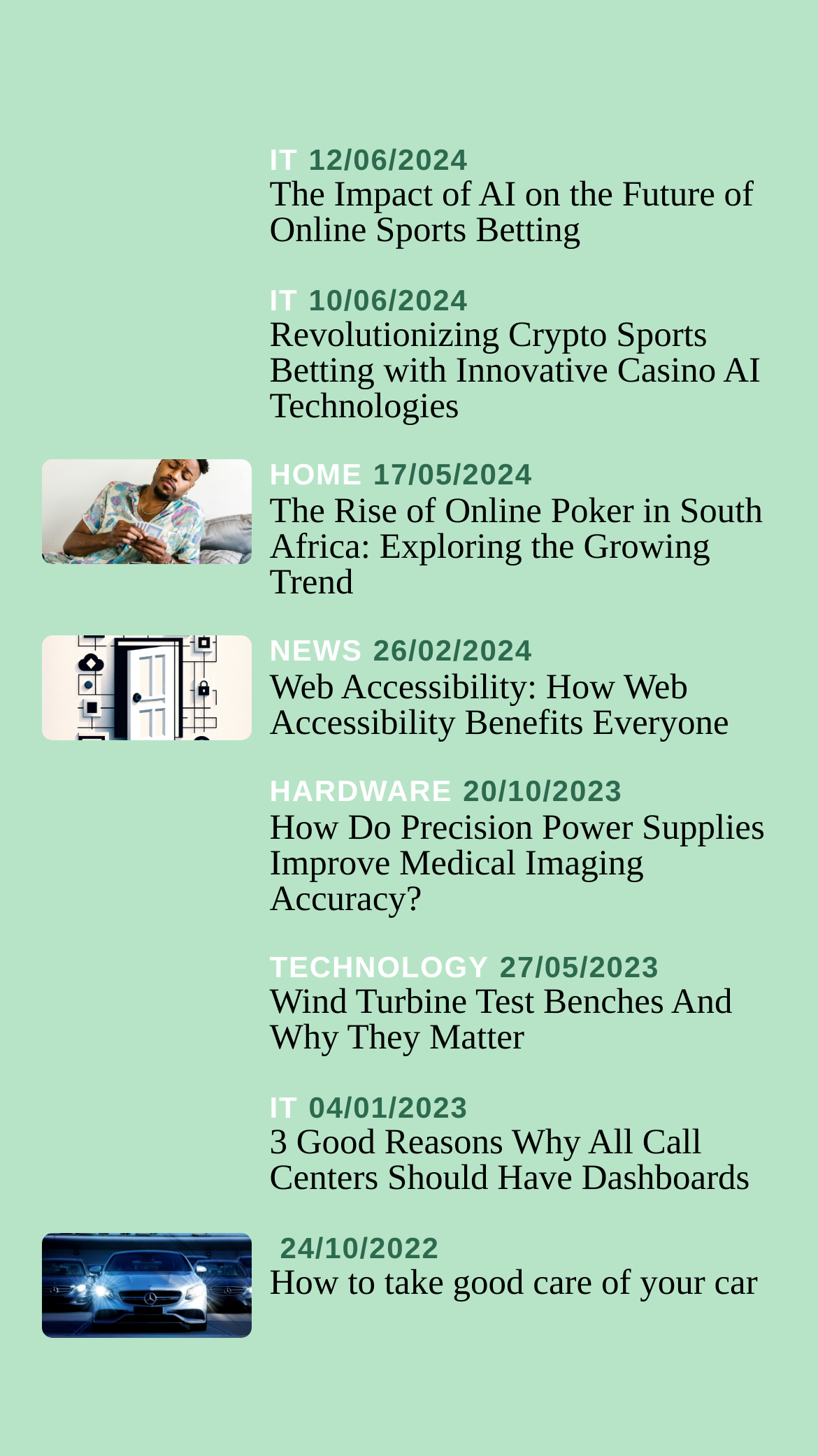Please reply to the following question using a single word or phrase: 
What is the vertical position of the third link?

Middle